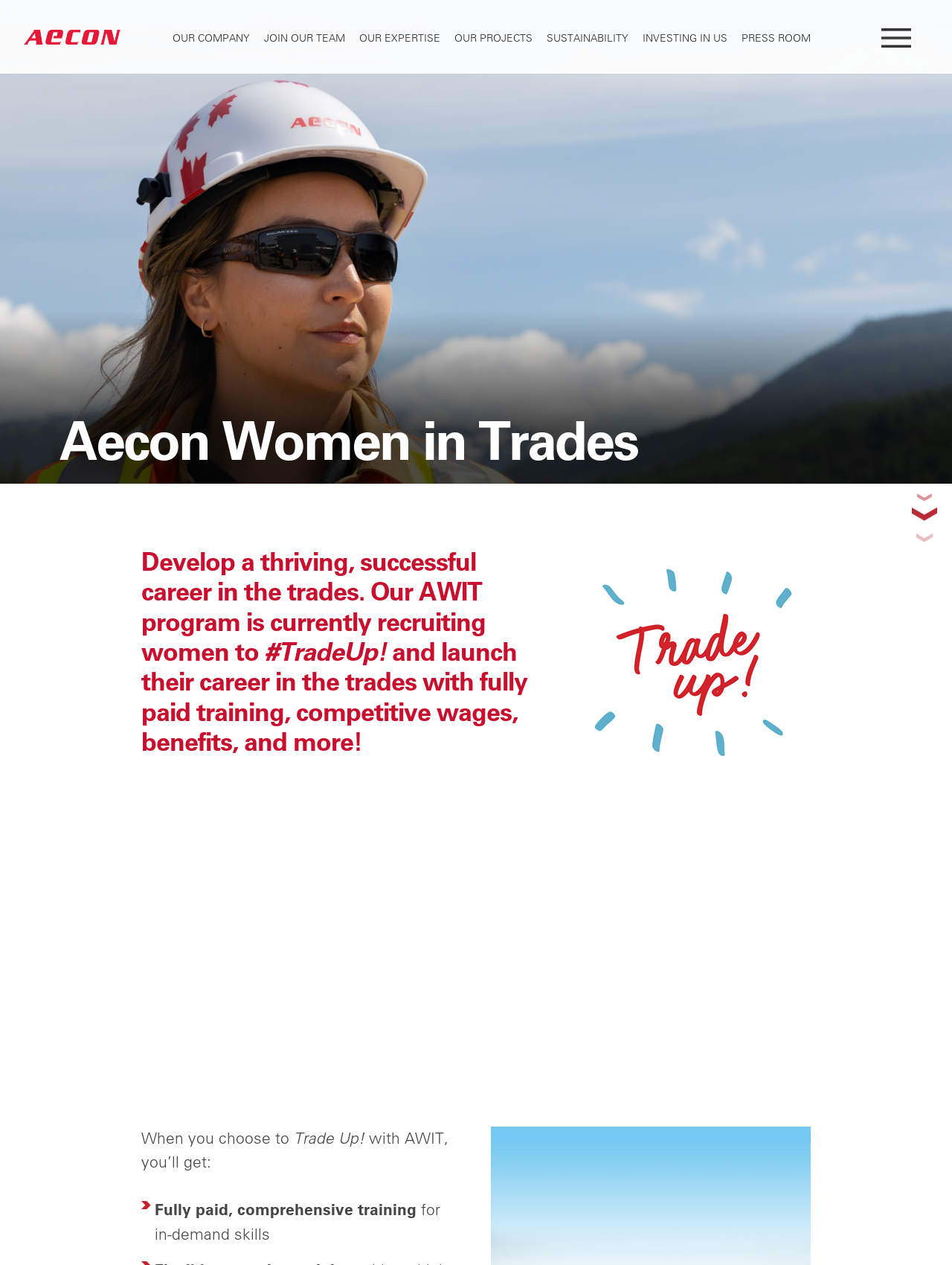Can you find the bounding box coordinates of the area I should click to execute the following instruction: "Read about JOIN OUR TEAM"?

[0.277, 0.024, 0.362, 0.036]